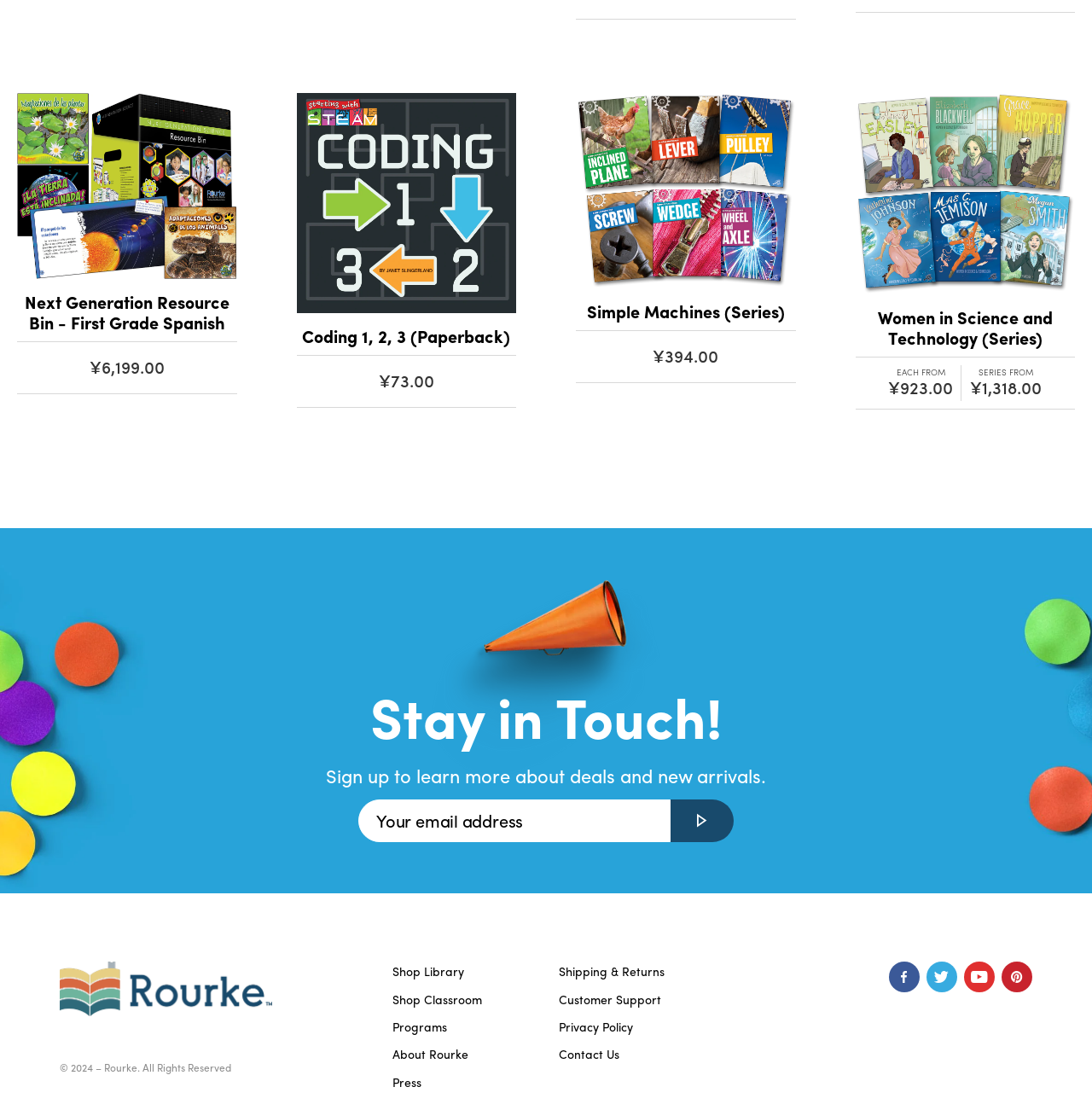Indicate the bounding box coordinates of the clickable region to achieve the following instruction: "Learn more about 2020 - Women in Science and Technology (Series)."

[0.783, 0.084, 0.984, 0.264]